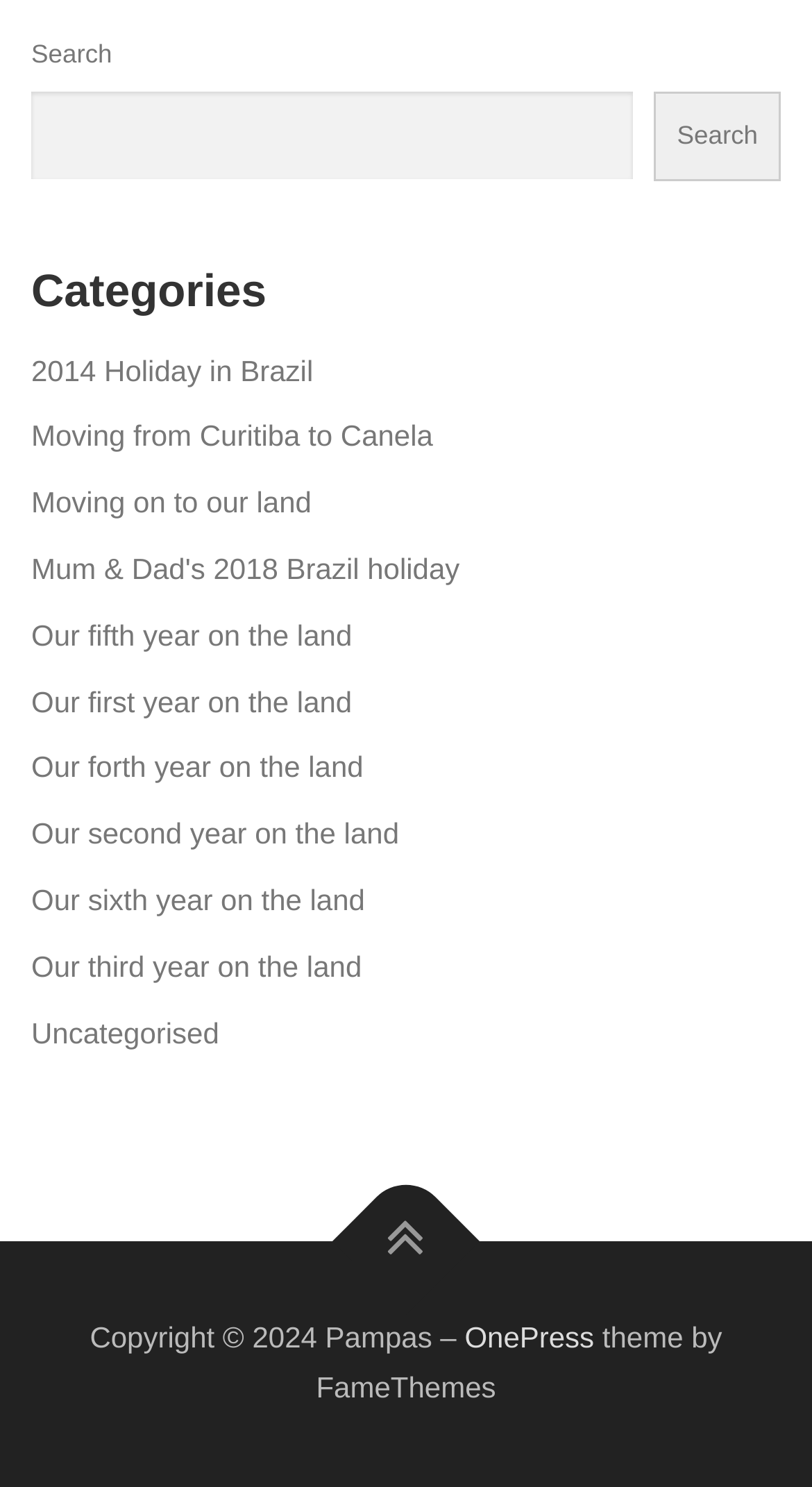Provide a brief response to the question below using one word or phrase:
What are the categories listed on the webpage?

Years on the land